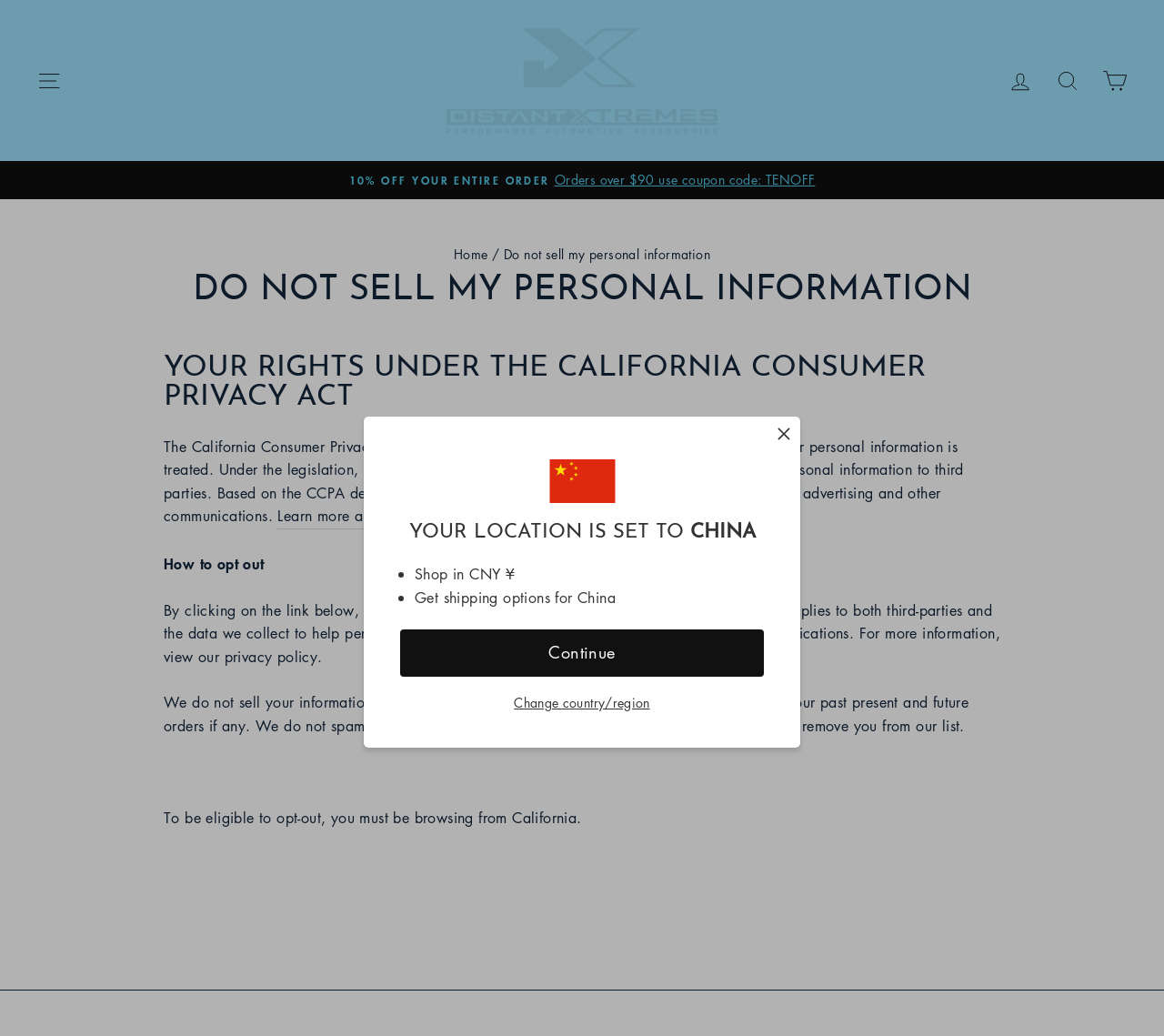Give a succinct answer to this question in a single word or phrase: 
What is the purpose of the 'Dismiss' button?

To dismiss the location notification